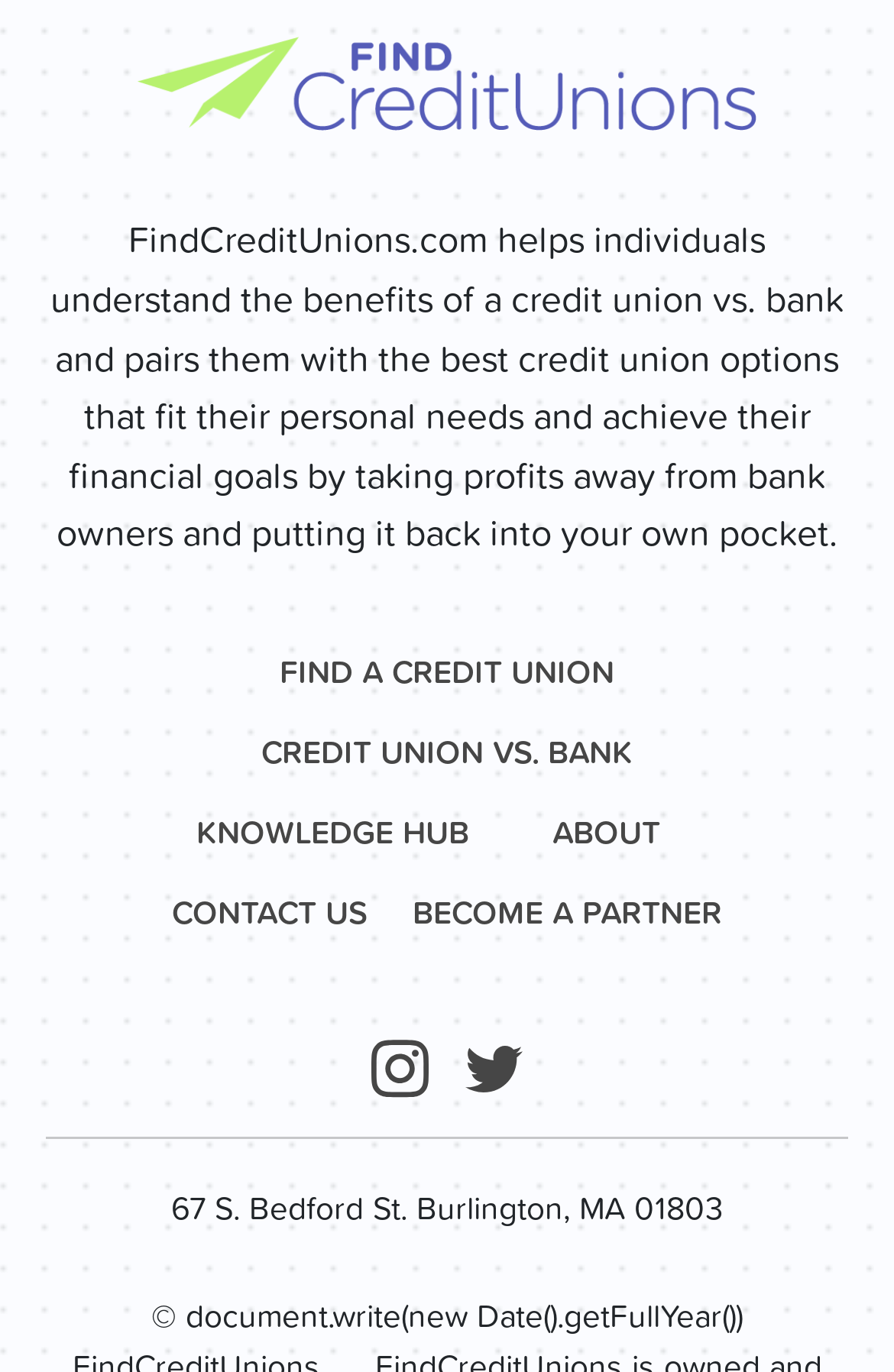What is the main purpose of this website?
Answer the question in a detailed and comprehensive manner.

Based on the static text on the webpage, it seems that the website helps individuals understand the benefits of a credit union vs. bank and pairs them with the best credit union options that fit their personal needs and achieve their financial goals.